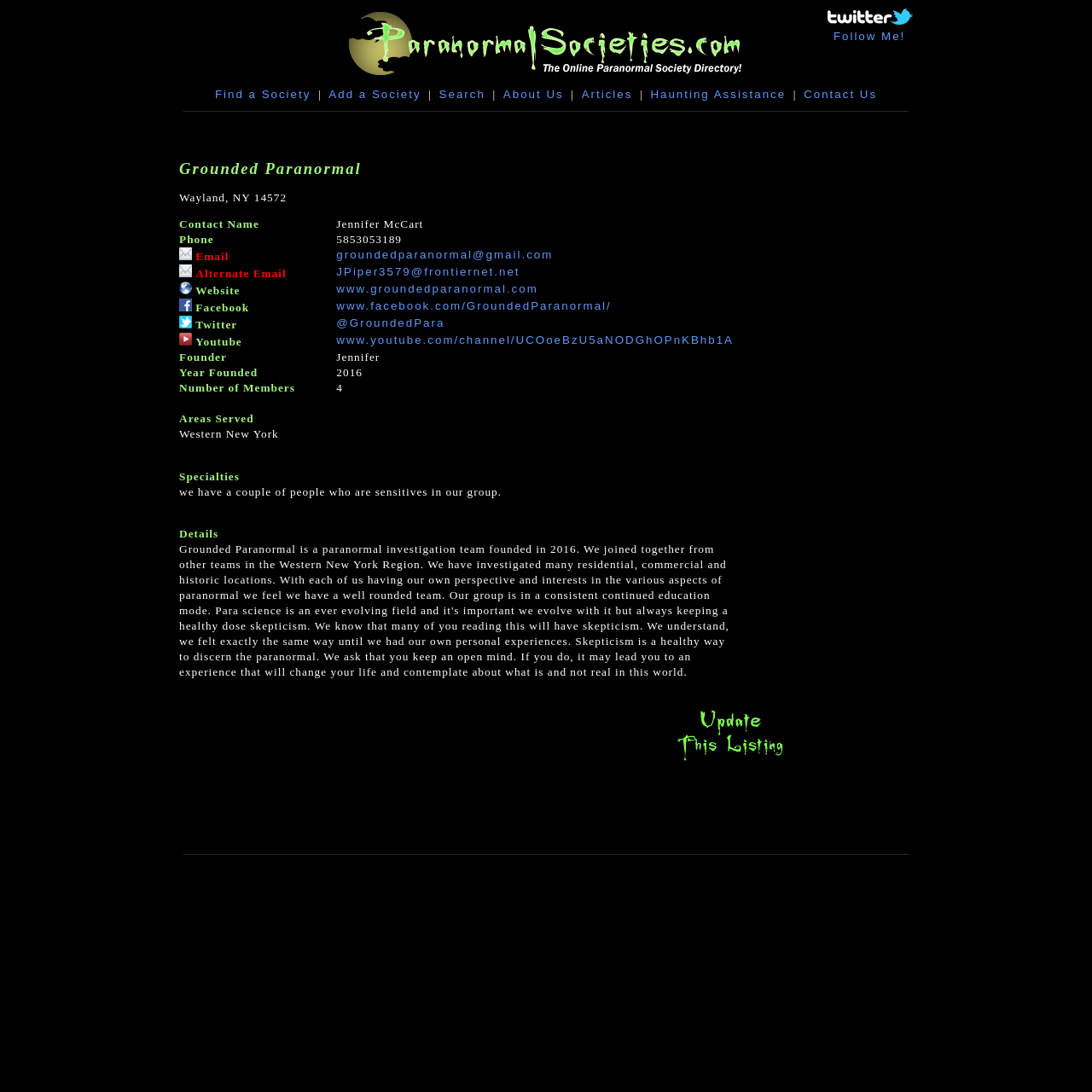Provide the bounding box coordinates of the HTML element this sentence describes: "@GroundedPara".

[0.308, 0.29, 0.407, 0.302]